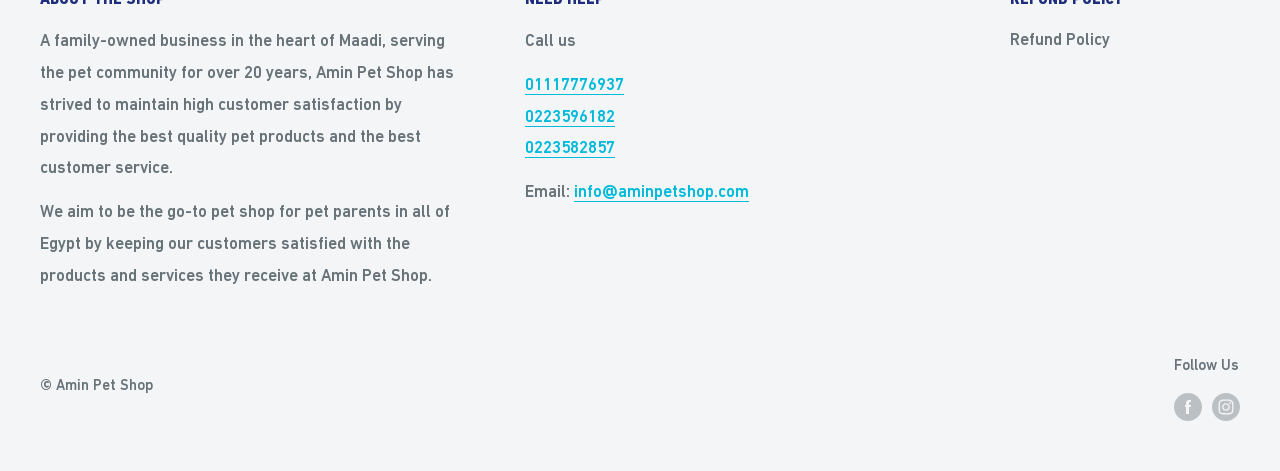Find the bounding box coordinates of the UI element according to this description: "0223582857".

[0.41, 0.292, 0.48, 0.334]